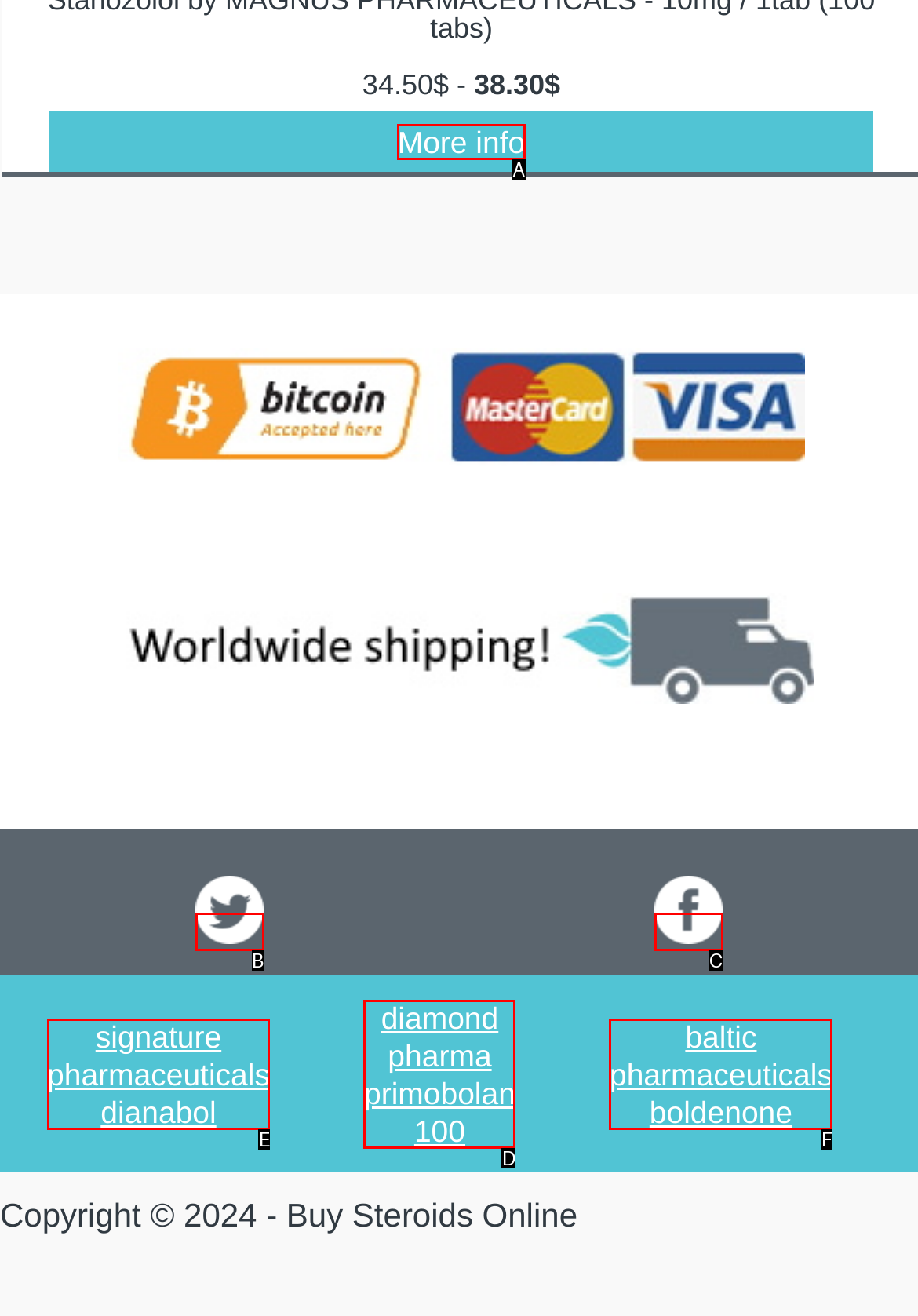Tell me which one HTML element best matches the description: More info Answer with the option's letter from the given choices directly.

A